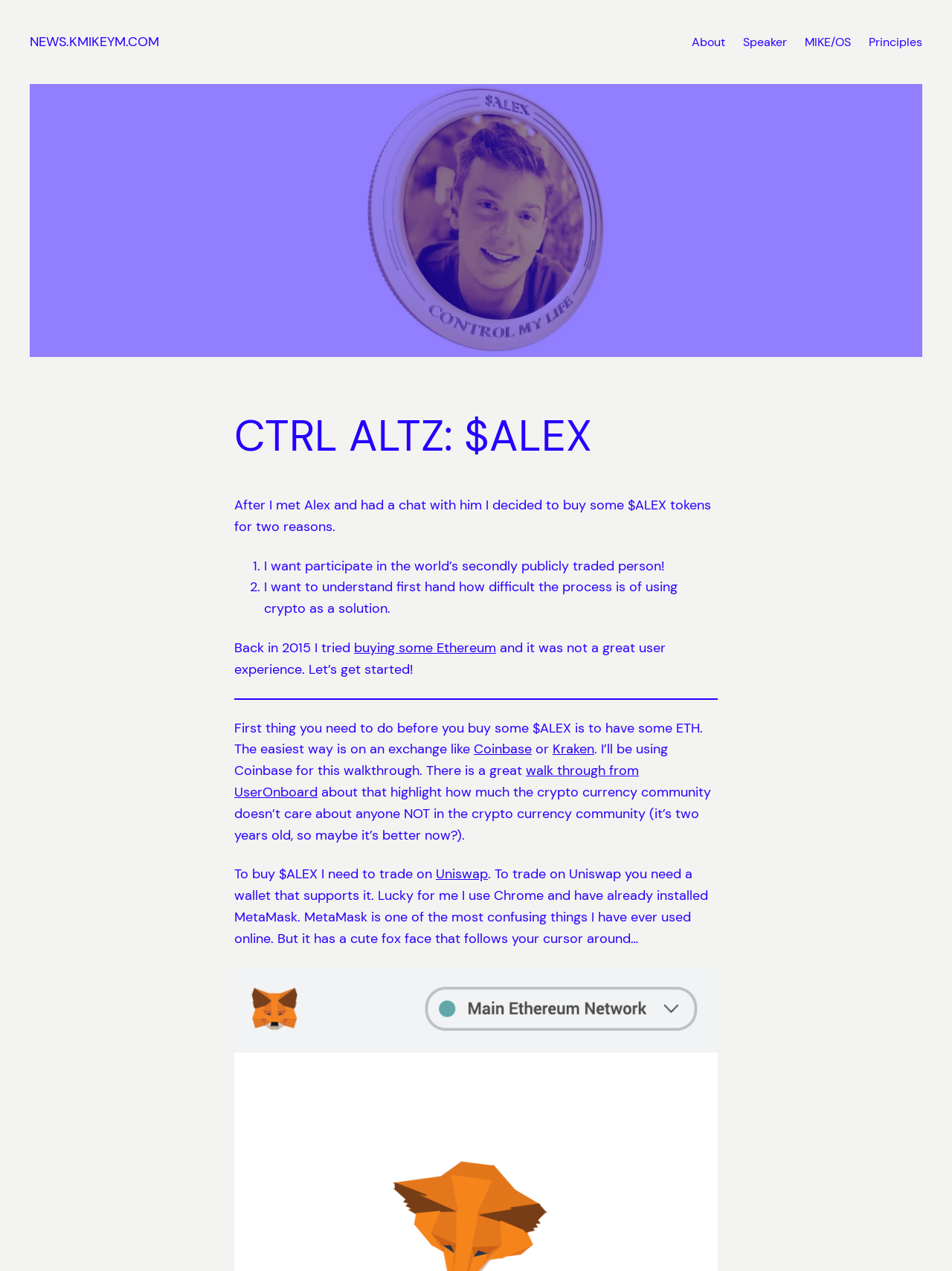Find the bounding box coordinates for the area you need to click to carry out the instruction: "Check out the walkthrough from UserOnboard". The coordinates should be four float numbers between 0 and 1, indicated as [left, top, right, bottom].

[0.246, 0.599, 0.671, 0.63]